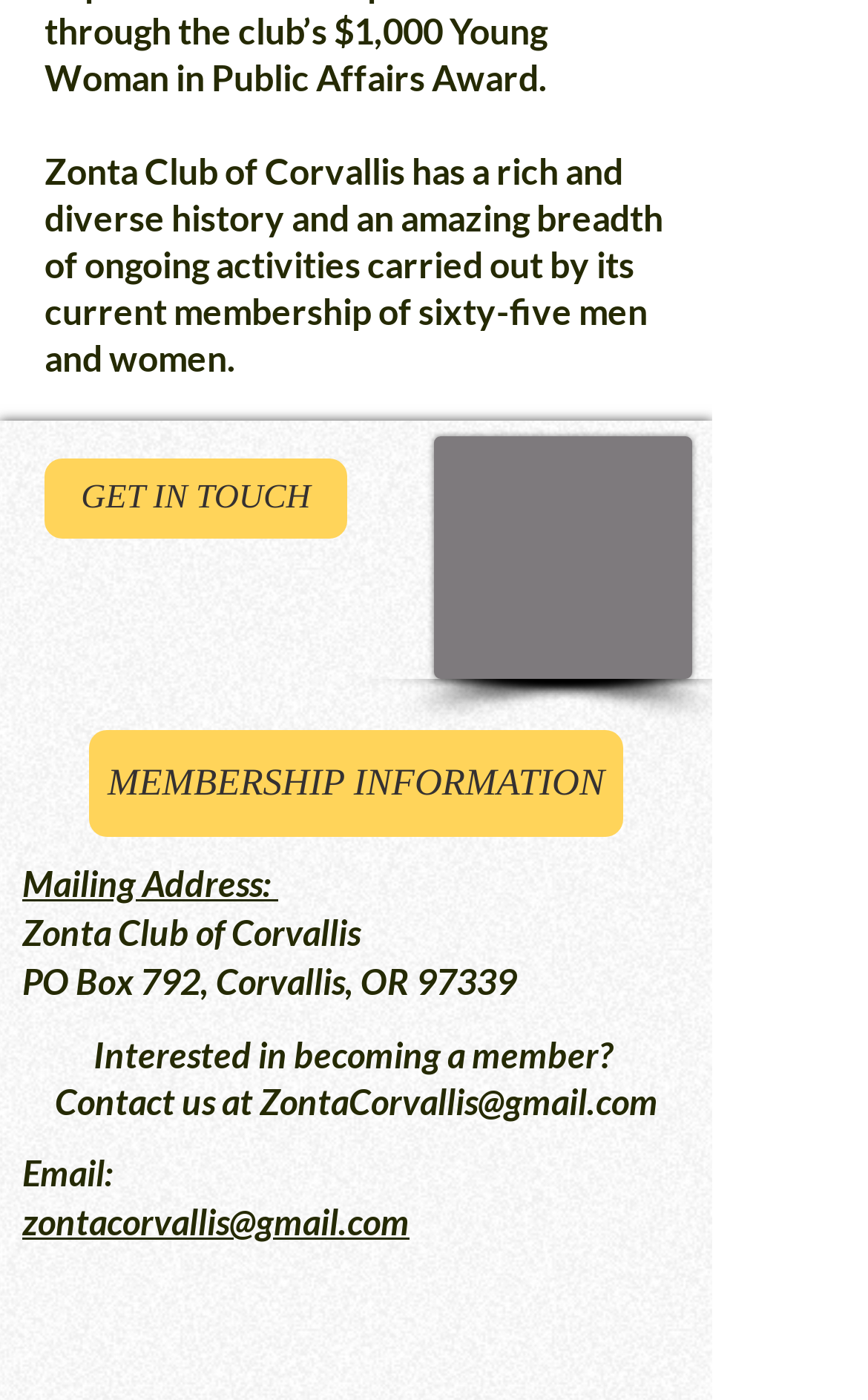What is the mailing address of the club?
Based on the visual, give a brief answer using one word or a short phrase.

PO Box 792, Corvallis, OR 97339